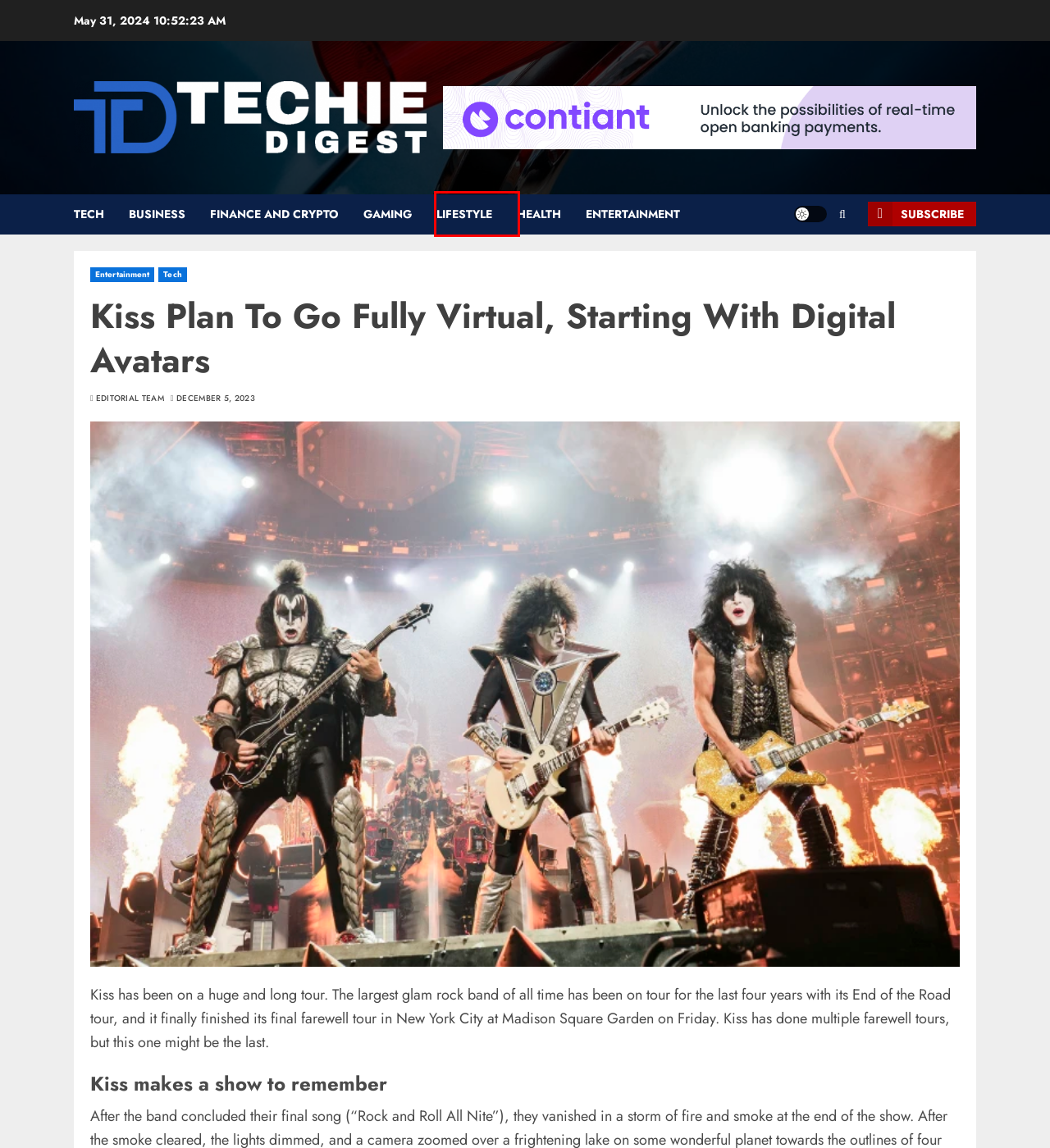Examine the screenshot of the webpage, noting the red bounding box around a UI element. Pick the webpage description that best matches the new page after the element in the red bounding box is clicked. Here are the candidates:
A. Gaming |
B. Health |
C. Lifestyle |
D. Tech |
E. Contiant - Enjoy instant payments with Open Banking
F. Business |
G. TechieDigest - Tech, Lifestyle, News and Guides
H. Editorial Team , Author at TechieDigest - Tech, Lifestyle, News and Guides

C